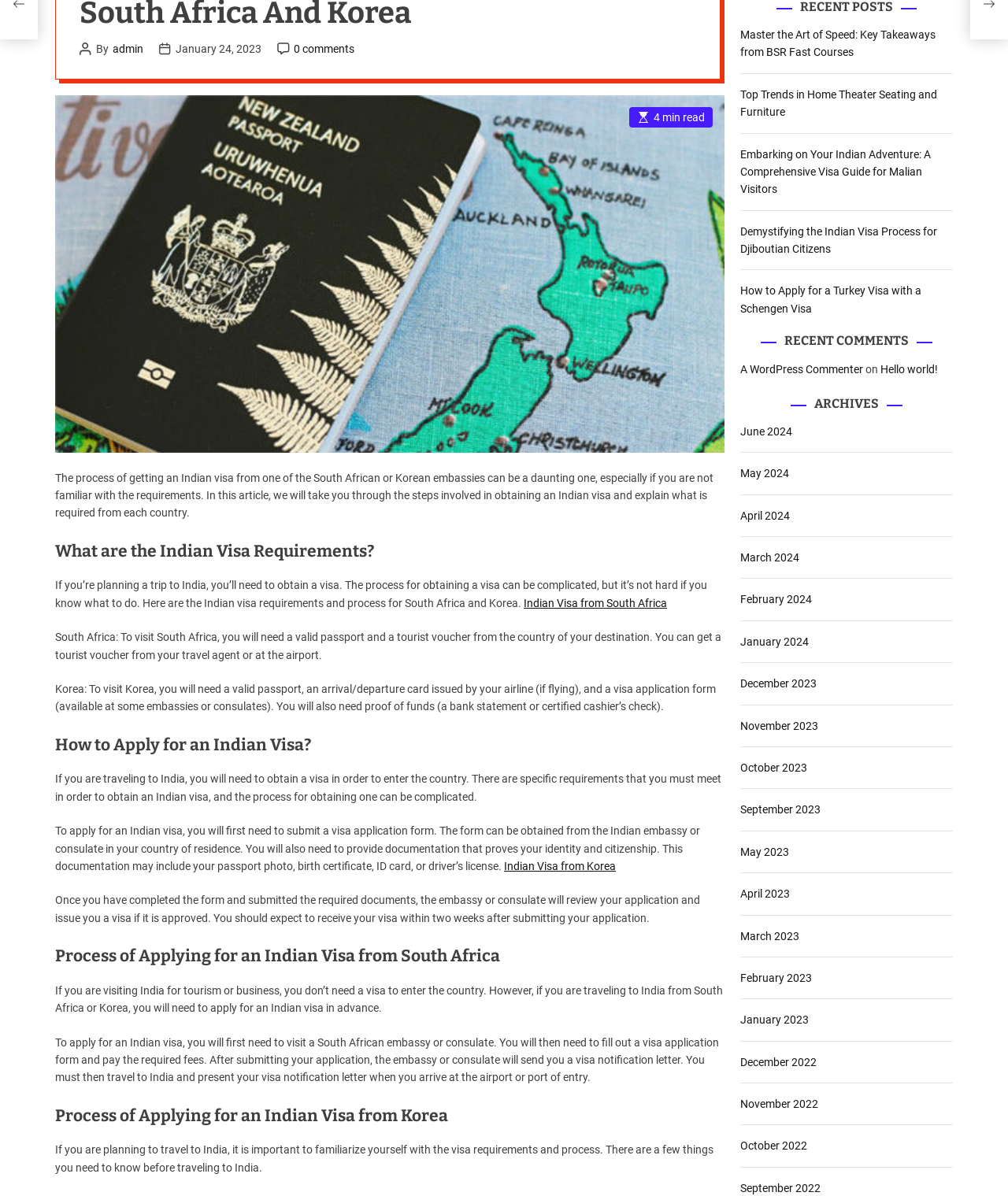Bounding box coordinates are specified in the format (top-left x, top-left y, bottom-right x, bottom-right y). All values are floating point numbers bounded between 0 and 1. Please provide the bounding box coordinate of the region this sentence describes: A WordPress Commenter

[0.734, 0.304, 0.856, 0.314]